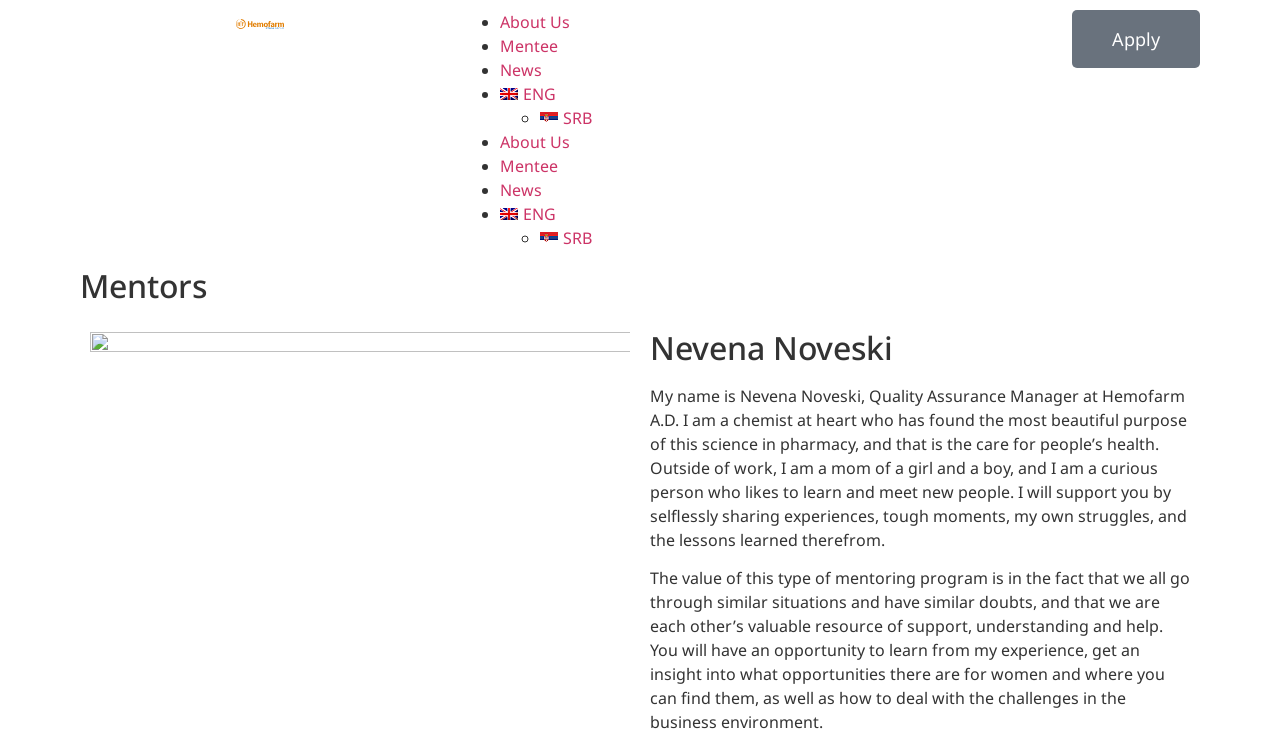How many links are in the top navigation menu?
Using the picture, provide a one-word or short phrase answer.

5